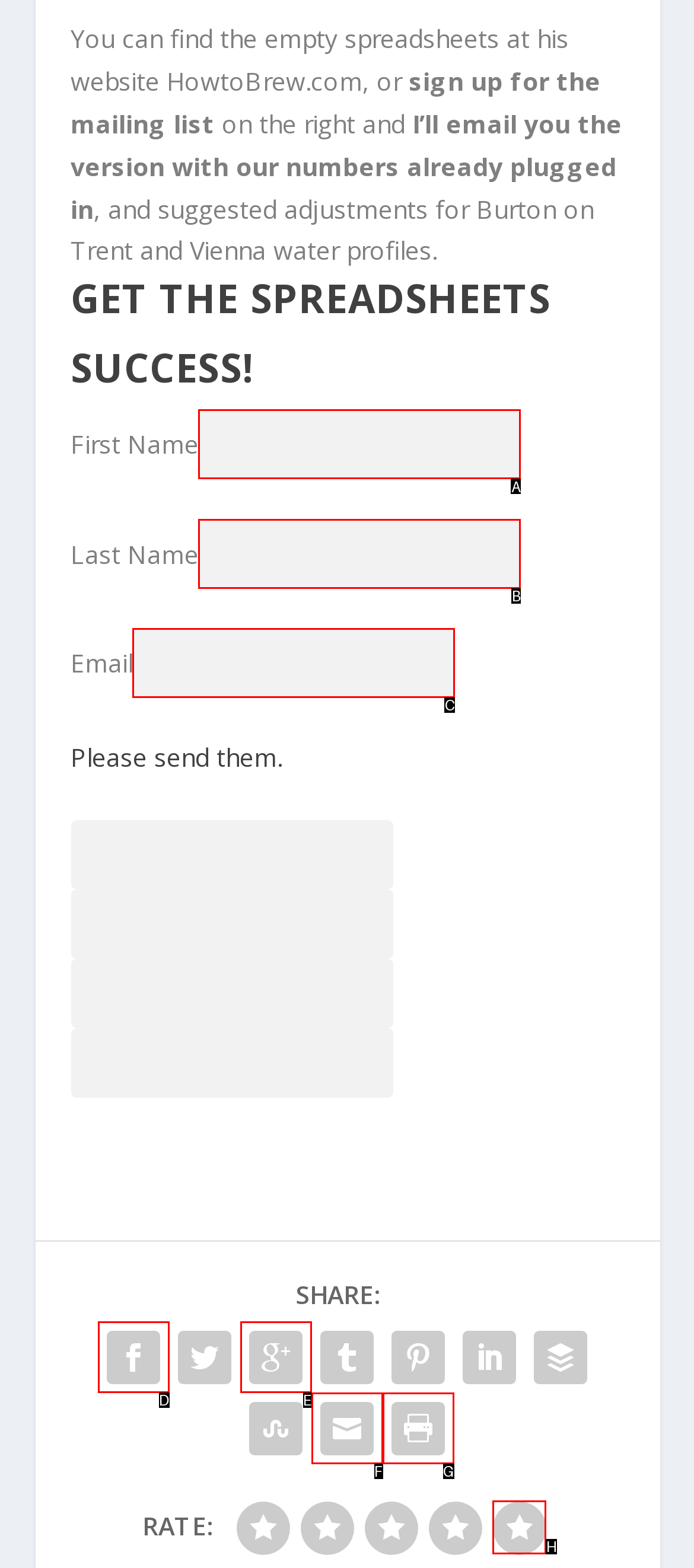Identify the letter of the UI element you should interact with to perform the task: Rate with 5 stars
Reply with the appropriate letter of the option.

H